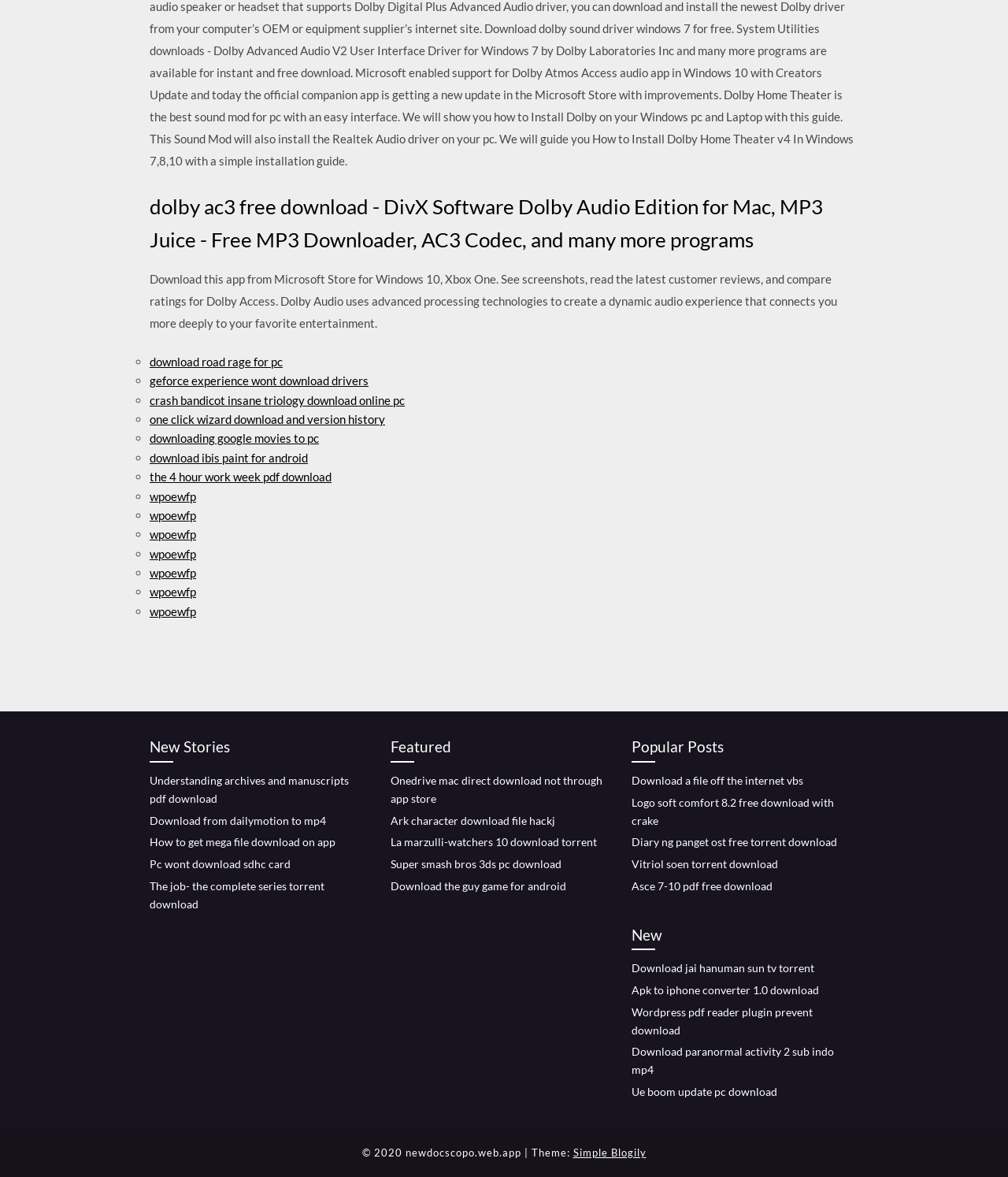Locate the bounding box coordinates of the clickable region necessary to complete the following instruction: "Read Understanding archives and manuscripts". Provide the coordinates in the format of four float numbers between 0 and 1, i.e., [left, top, right, bottom].

[0.148, 0.657, 0.346, 0.684]